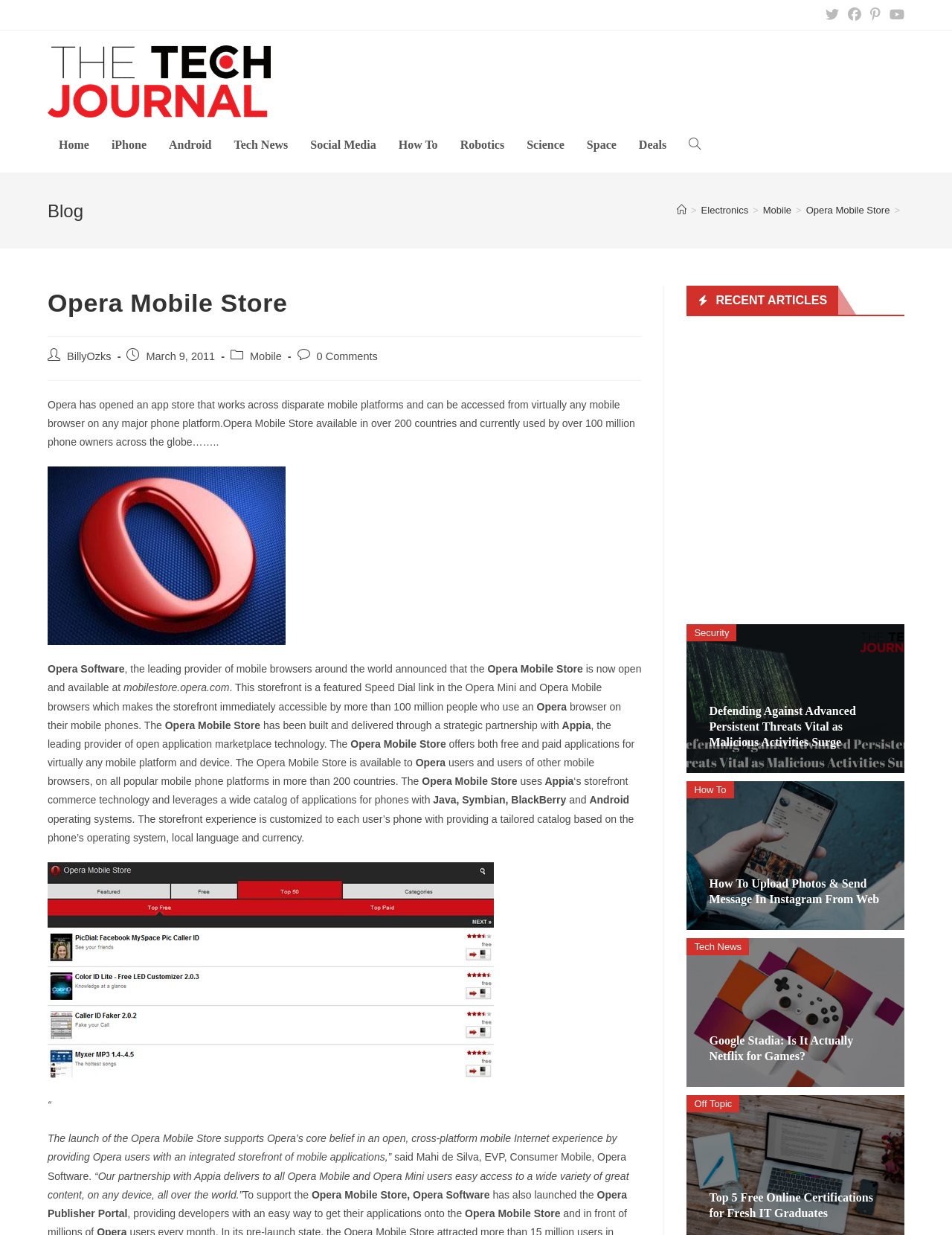Could you determine the bounding box coordinates of the clickable element to complete the instruction: "Go to the Home page"? Provide the coordinates as four float numbers between 0 and 1, i.e., [left, top, right, bottom].

[0.05, 0.095, 0.105, 0.14]